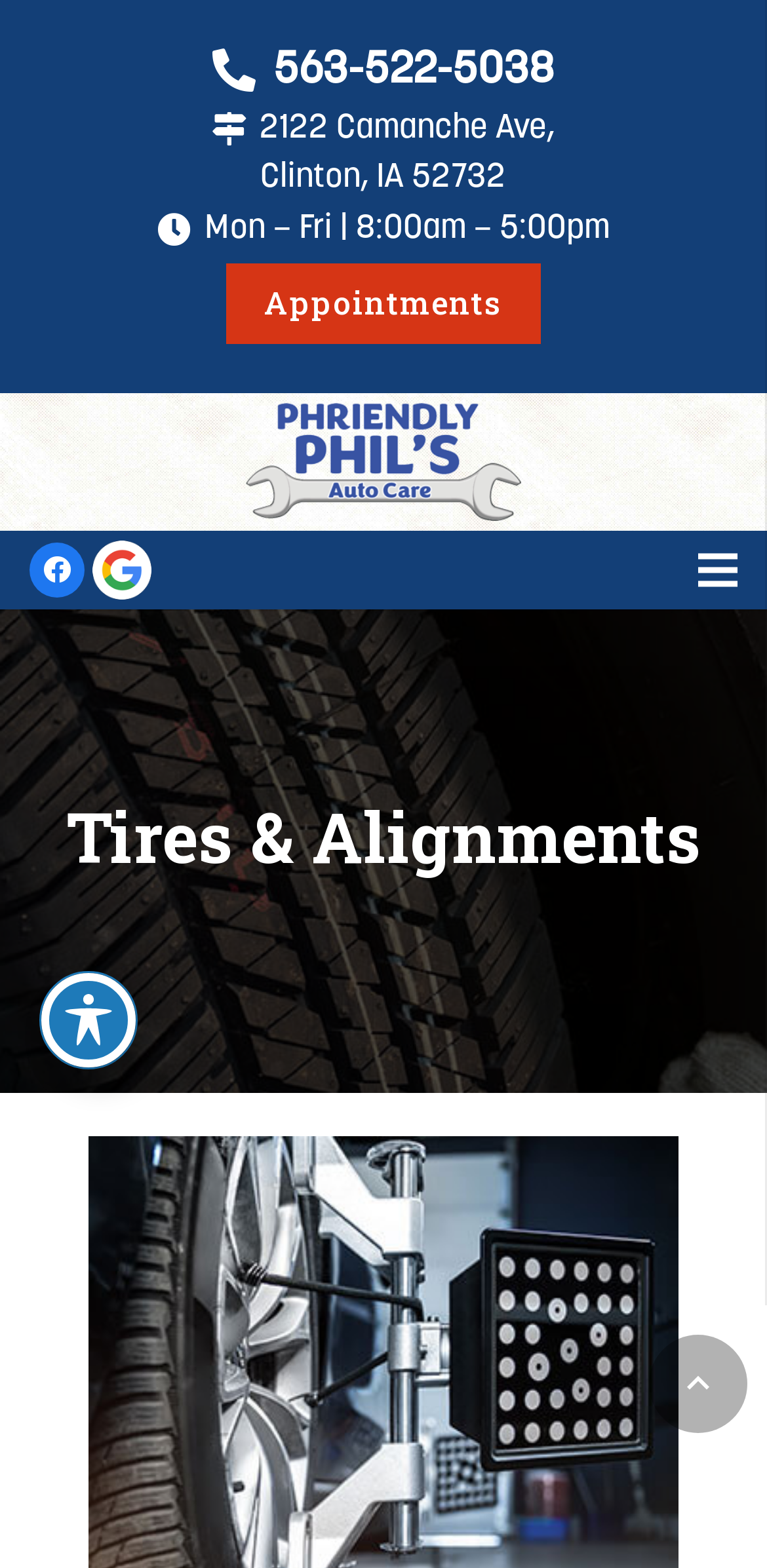Find the bounding box of the UI element described as: "aria-label="Toggle Accessibility Toolbar"". The bounding box coordinates should be given as four float values between 0 and 1, i.e., [left, top, right, bottom].

[0.054, 0.621, 0.177, 0.681]